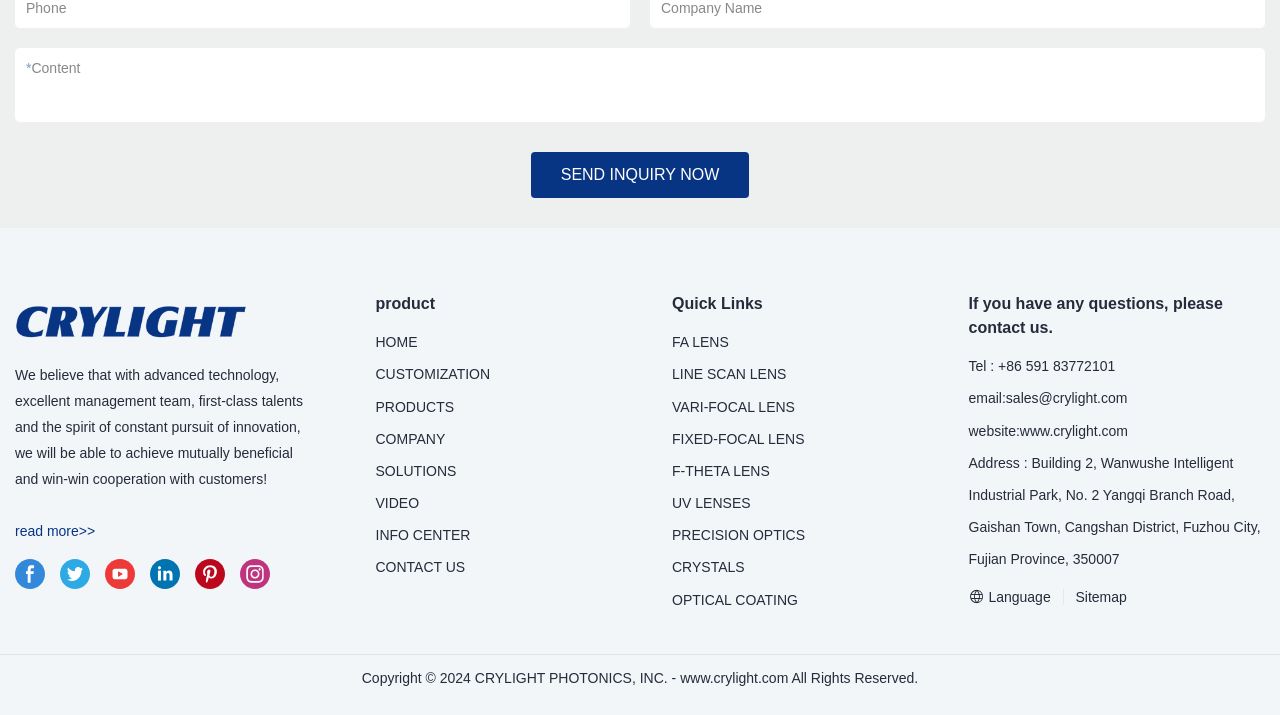What are the social media platforms available?
Using the image as a reference, give a one-word or short phrase answer.

Facebook, Twitter, YouTube, LinkedIn, Pinterest, Instagram